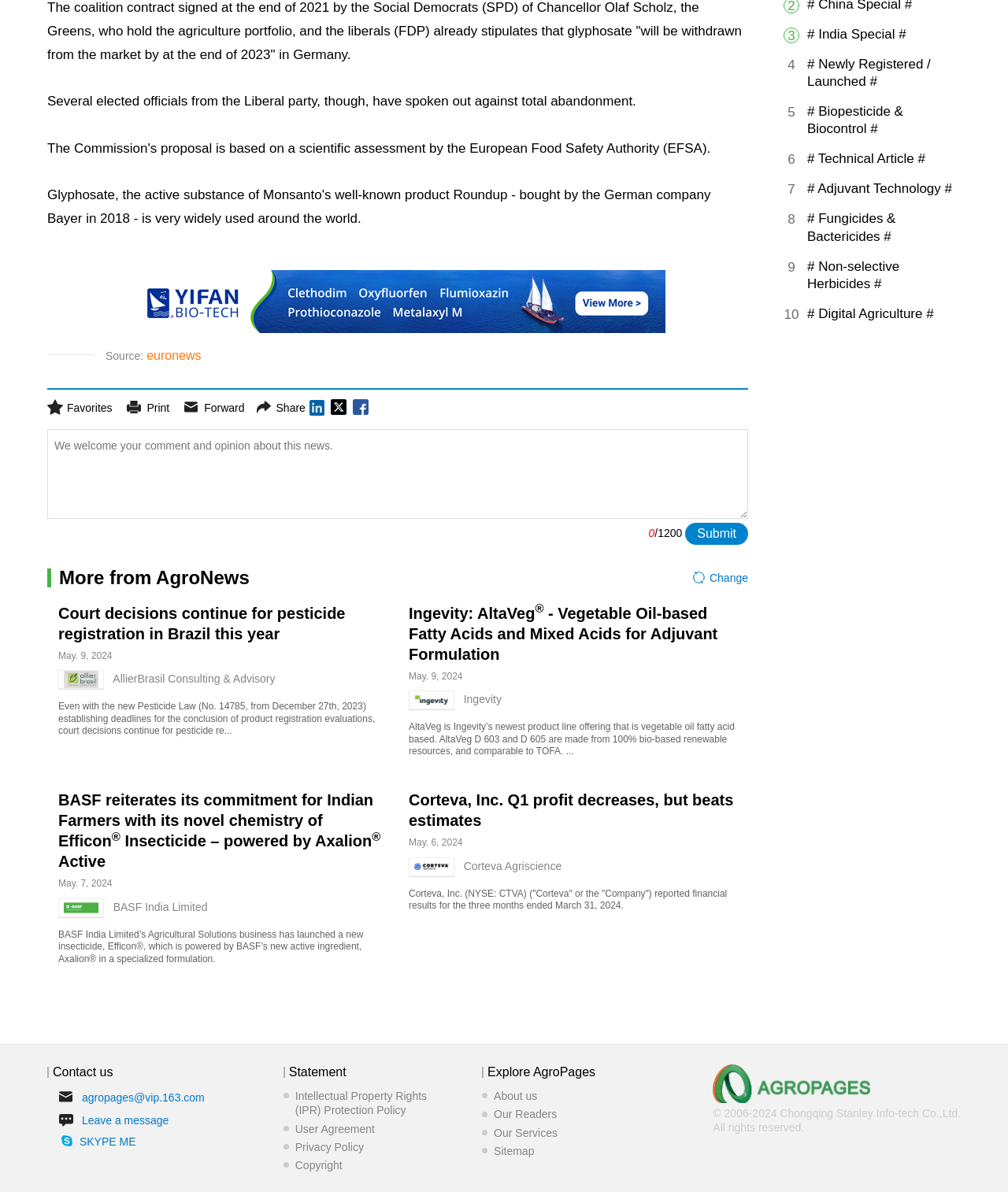Locate the bounding box coordinates of the element I should click to achieve the following instruction: "Click the 'Ingevity: AltaVeg® - Vegetable Oil-based Fatty Acids and Mixed Acids for Adjuvant Formulation' link".

[0.405, 0.507, 0.712, 0.556]